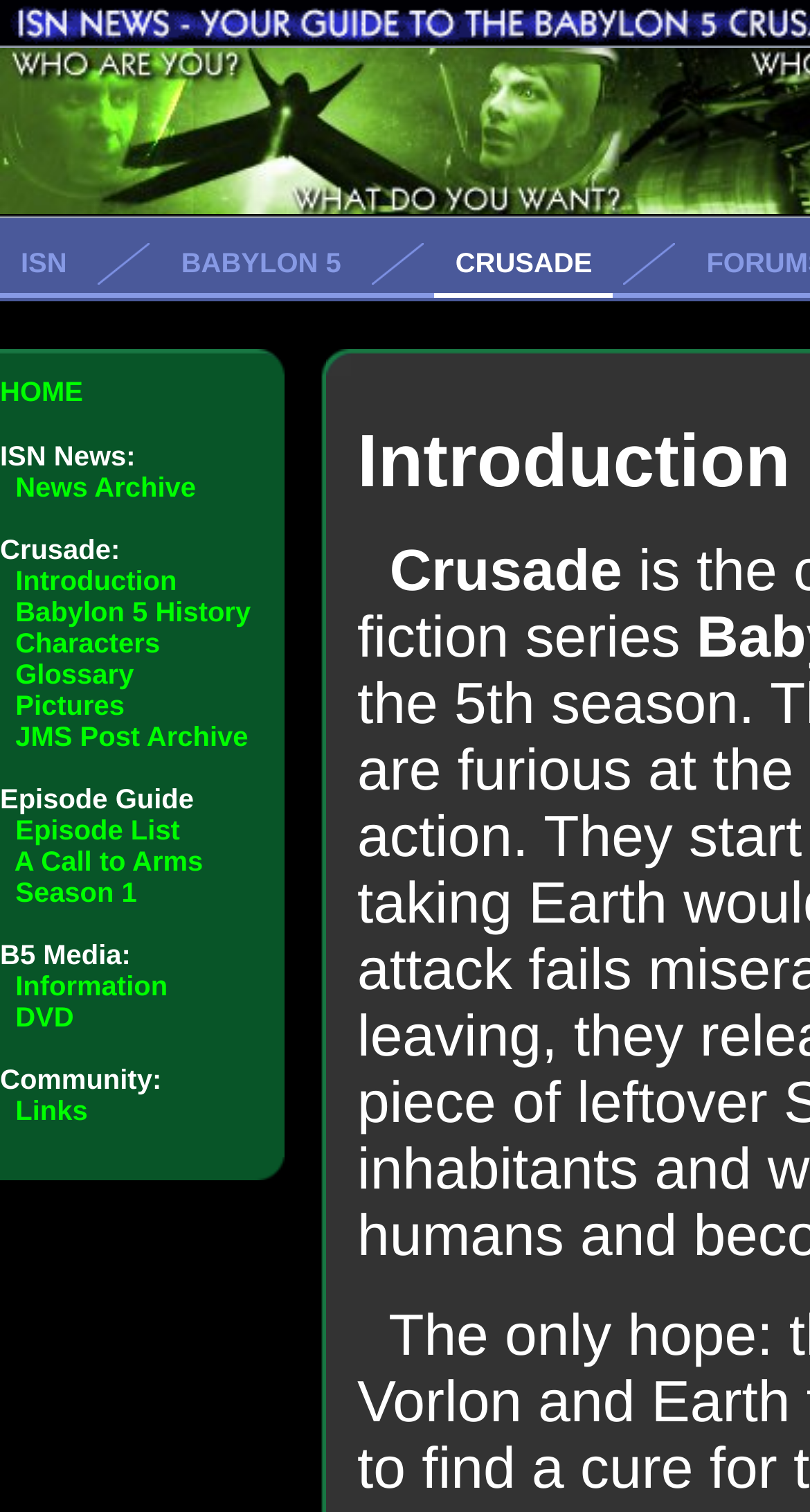Please indicate the bounding box coordinates of the element's region to be clicked to achieve the instruction: "Click on the 'Episode List' link". Provide the coordinates as four float numbers between 0 and 1, i.e., [left, top, right, bottom].

[0.019, 0.539, 0.222, 0.559]